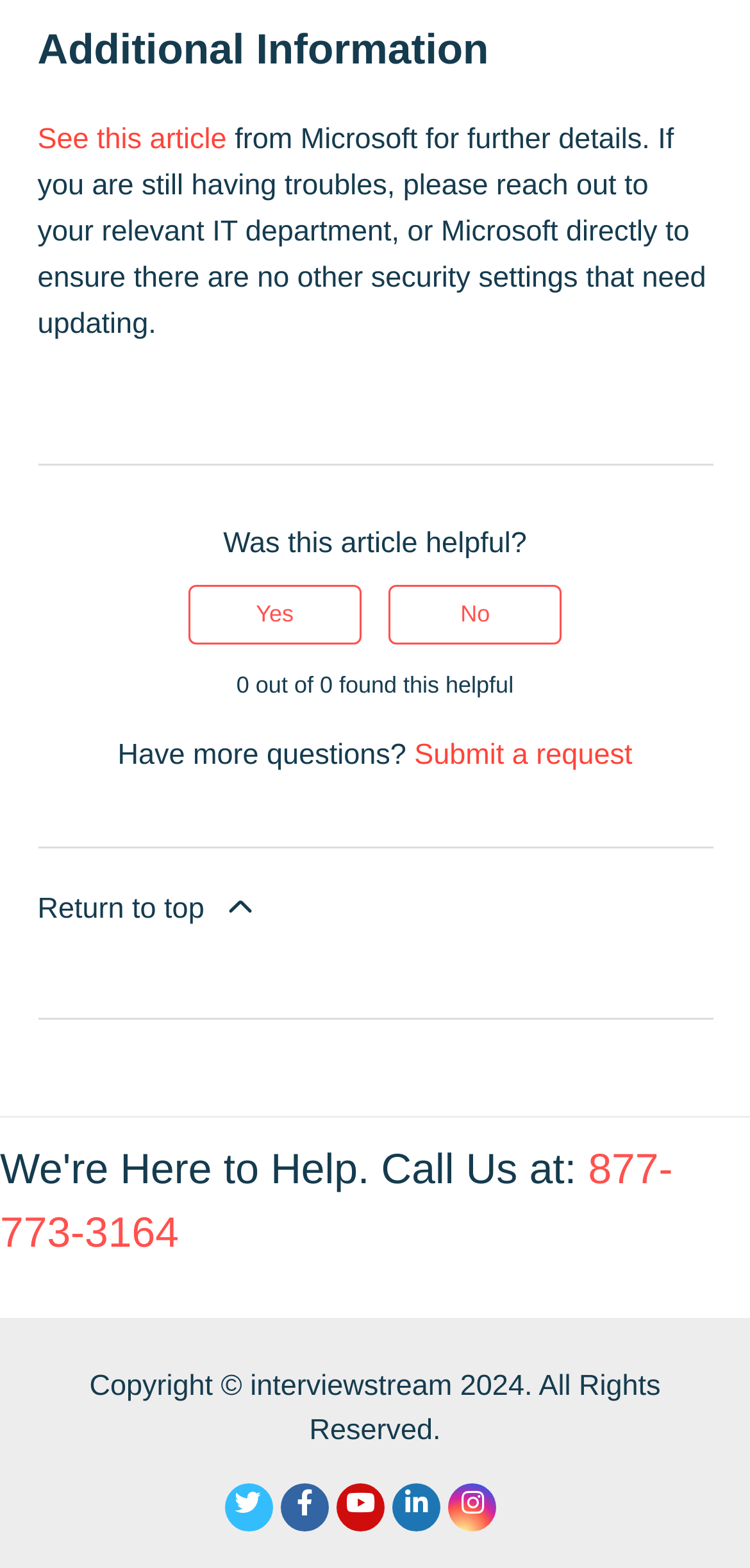Provide the bounding box coordinates, formatted as (top-left x, top-left y, bottom-right x, bottom-right y), with all values being floating point numbers between 0 and 1. Identify the bounding box of the UI element that matches the description: title="Subscribe our channel on youtube"

[0.449, 0.946, 0.513, 0.977]